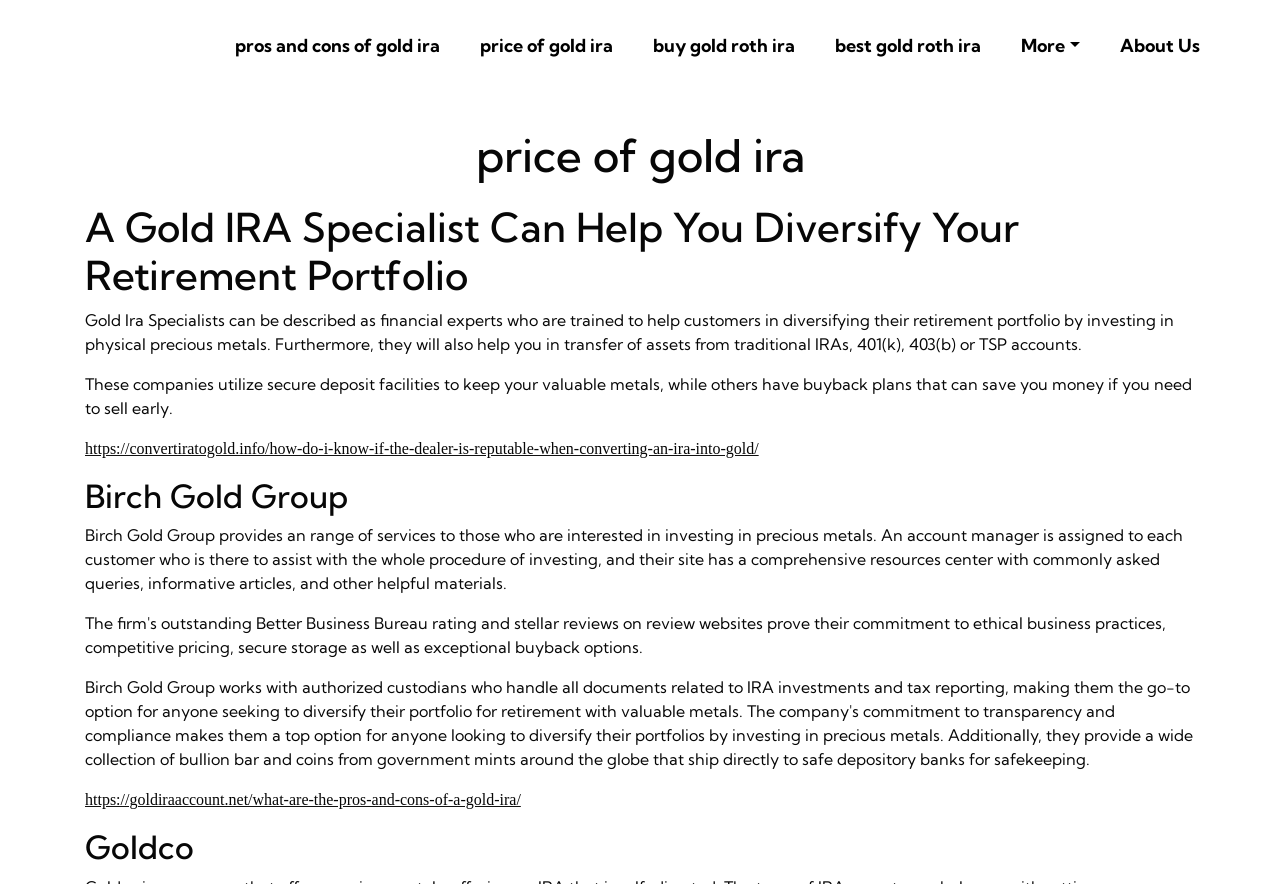Pinpoint the bounding box coordinates of the area that should be clicked to complete the following instruction: "Explore the best gold roth ira options". The coordinates must be given as four float numbers between 0 and 1, i.e., [left, top, right, bottom].

[0.646, 0.027, 0.773, 0.076]